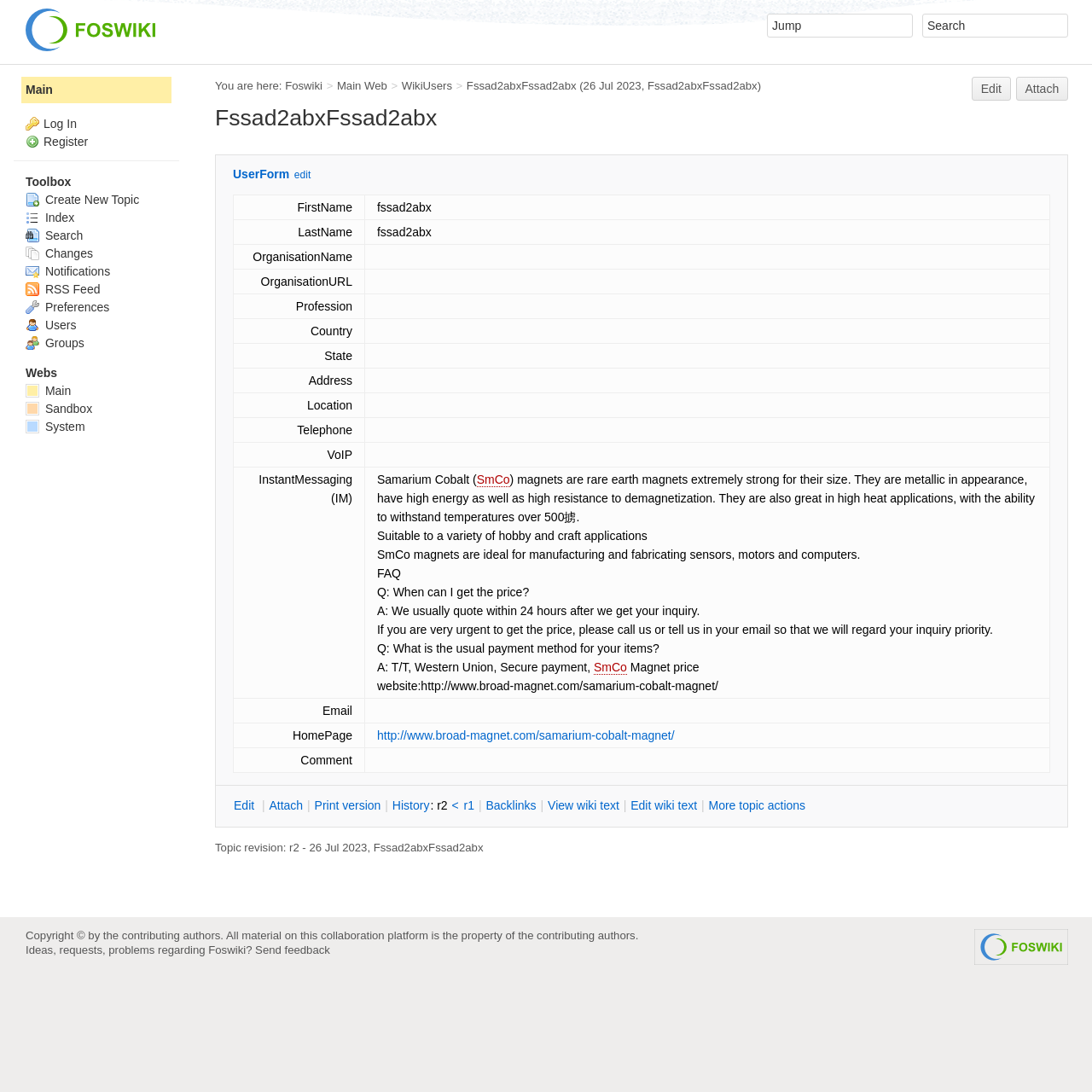Write an exhaustive caption that covers the webpage's main aspects.

This webpage appears to be a user profile page, specifically for a user named "Fssad2abxFssad2abx". At the top of the page, there is a navigation bar with links to "Foswiki", "Main Web", "WikiUsers", and the user's profile page. Below this, there is a breadcrumb trail showing the user's current location within the website.

The main content of the page is a form with various fields for the user to fill in, including "FirstName", "LastName", "OrganisationName", "OrganisationURL", "Profession", "Country", "State", "Address", "Location", "Telephone", "VoIP", and "InstantMessaging (IM)". Each field has a corresponding label and a text box for the user to enter their information.

In the "InstantMessaging (IM)" field, there is a long block of text that appears to be a product description for Samarium Cobalt (SmCo) magnets, including their properties and applications. This text also includes a FAQ section with questions and answers about pricing and payment methods.

At the bottom of the page, there are links to "Edit" and "Attach" the user's profile information.